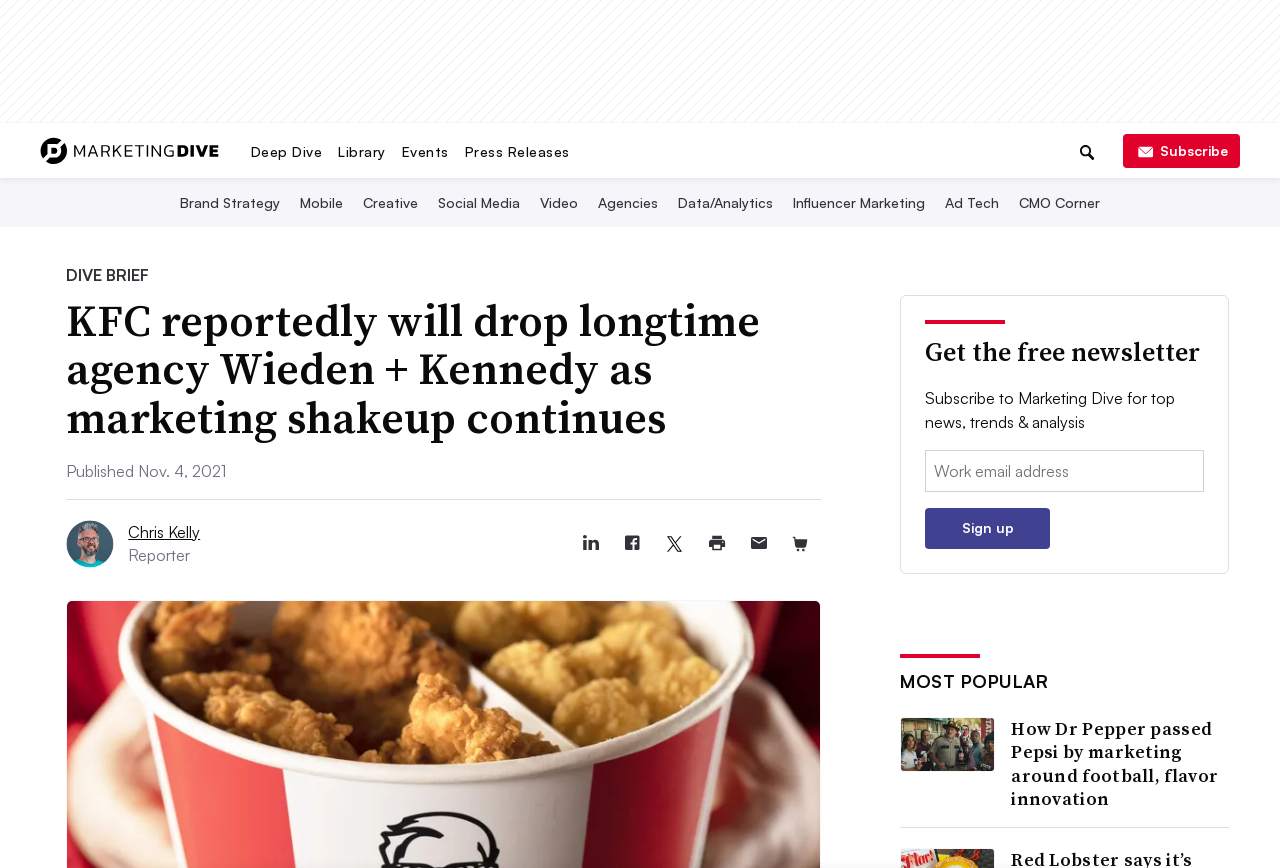Provide the bounding box coordinates for the area that should be clicked to complete the instruction: "Subscribe to Marketing Dive newsletter".

[0.723, 0.585, 0.821, 0.632]